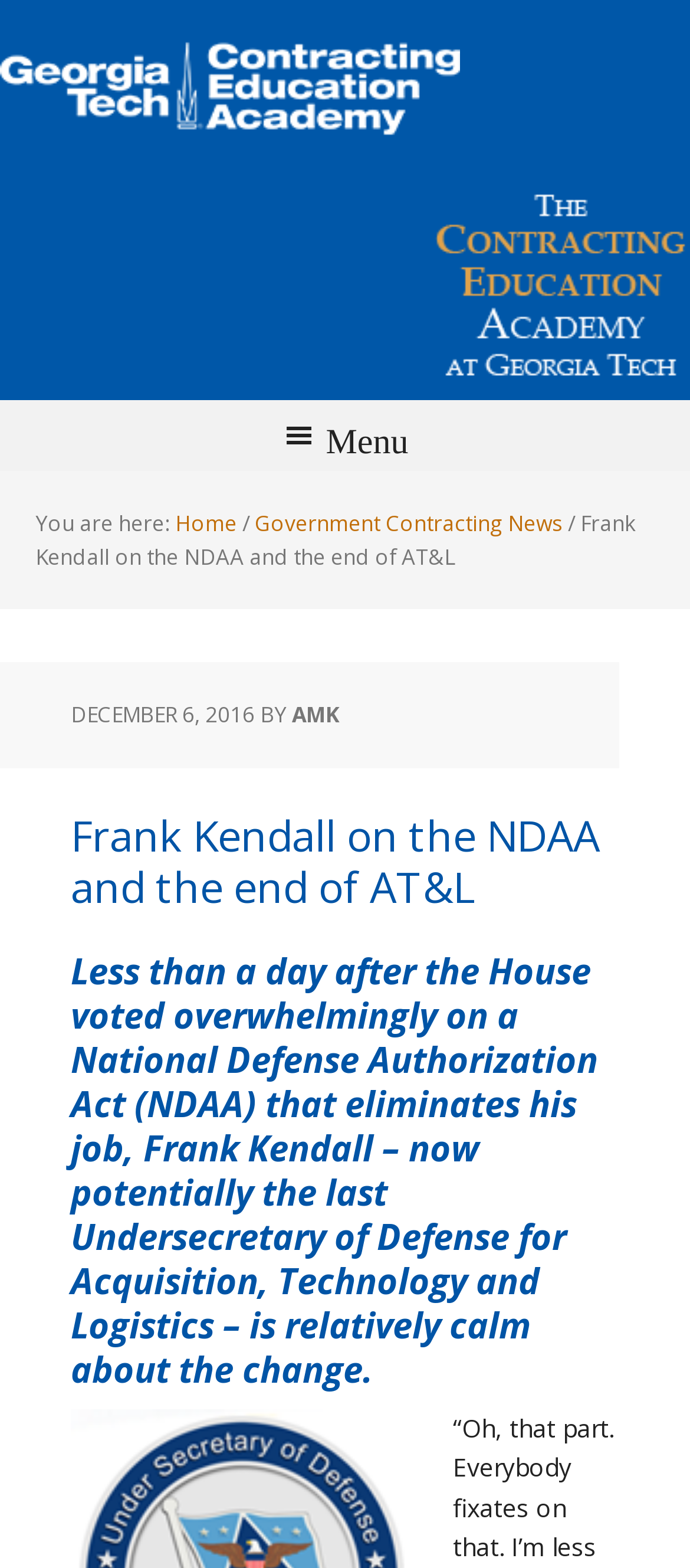Can you give a detailed response to the following question using the information from the image? What is the topic of the article?

I found the answer by looking at the main heading of the article, which summarizes the topic.